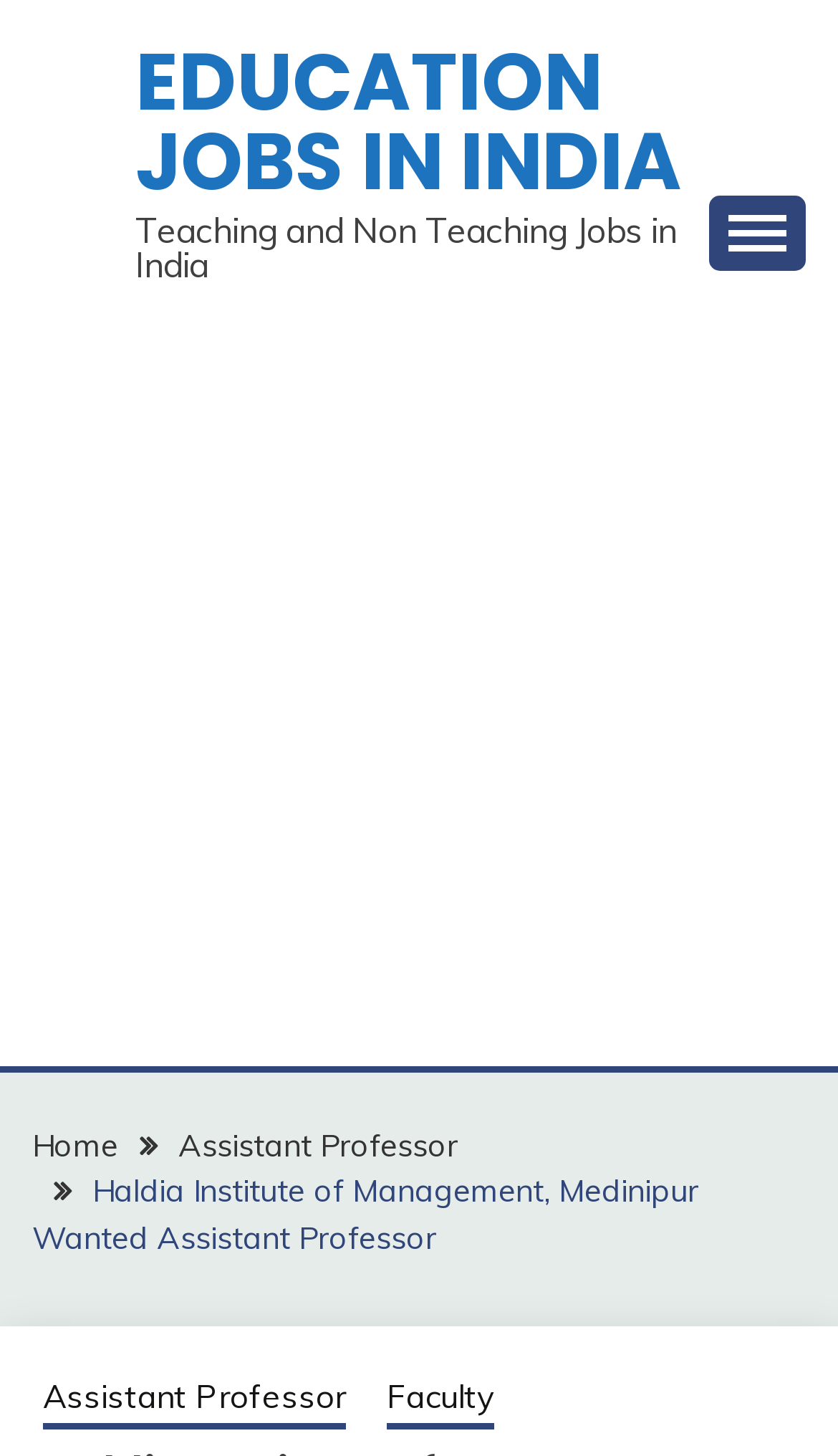Determine the bounding box coordinates of the region to click in order to accomplish the following instruction: "Click on EDUCATION JOBS IN INDIA". Provide the coordinates as four float numbers between 0 and 1, specifically [left, top, right, bottom].

[0.162, 0.018, 0.813, 0.149]